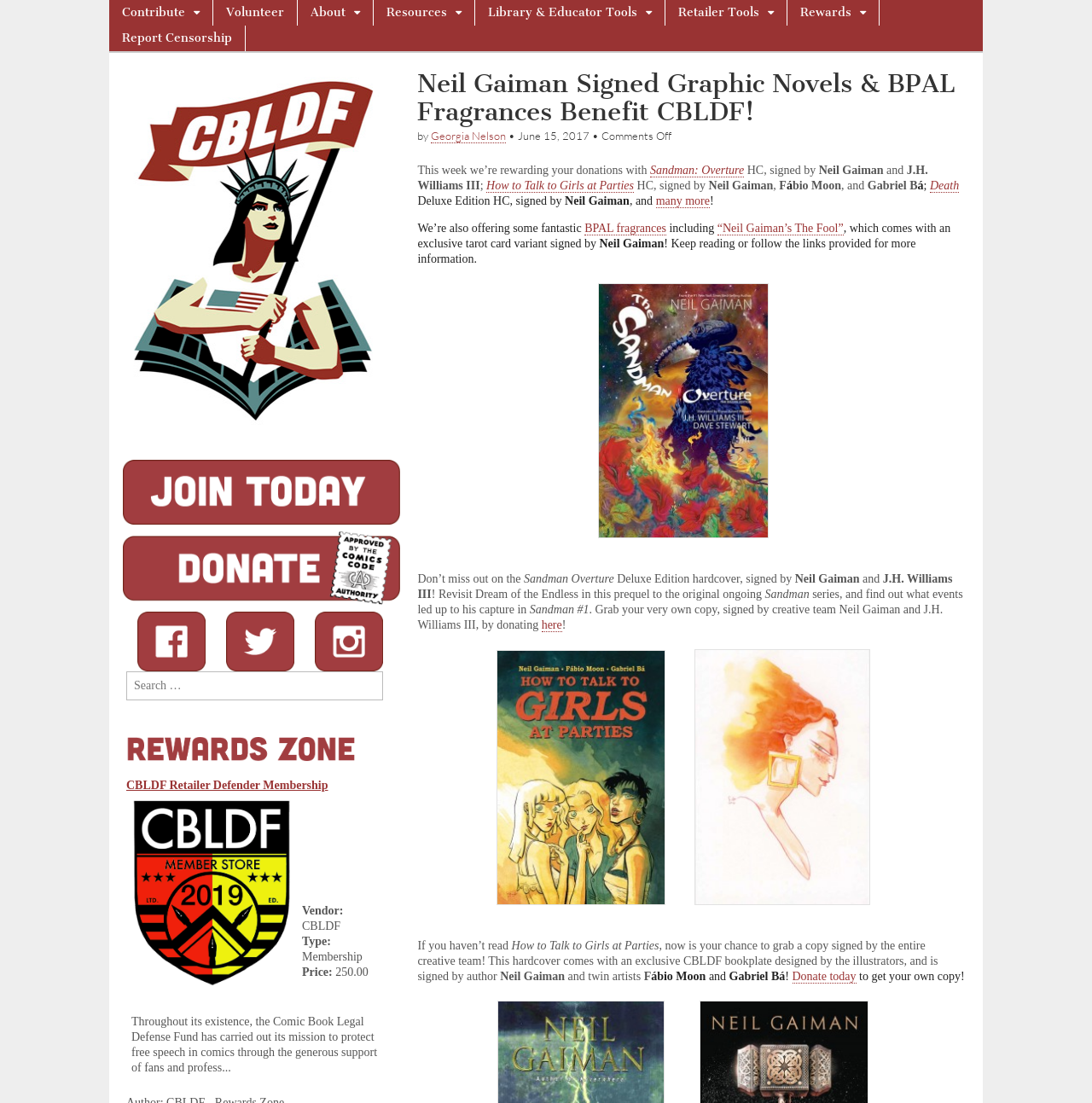Offer an in-depth caption of the entire webpage.

The webpage is about a fundraising campaign for the Comic Book Legal Defense Fund (CBLDF) featuring signed graphic novels and fragrances by Neil Gaiman and other artists. At the top of the page, there are several links to different sections of the CBLDF website, including "Contribute", "Volunteer", "About", "Resources", "Library & Educator Tools", "Retailer Tools", and "Rewards".

Below the navigation links, there is a header section with a title "Neil Gaiman Signed Graphic Novels & BPAL Fragrances Benefit CBLDF!" and a subtitle "by Georgia Nelson" with a date "June 15, 2017". 

The main content of the page is divided into several sections. The first section describes the fundraising campaign, stating that donations will be rewarded with signed graphic novels, including "Sandman: Overture" and "How to Talk to Girls at Parties", as well as BPAL fragrances. 

There are several images on the page, including a cover art of "Sandman Overture" and "How to Talk to Girls at Parties", which are placed alongside the corresponding text descriptions. 

The page also features a section highlighting the exclusive CBLDF bookplate designed by the illustrators, which comes with the signed hardcover of "How to Talk to Girls at Parties". 

Throughout the page, there are several calls-to-action, encouraging visitors to donate to the CBLDF and receive the signed graphic novels and fragrances as rewards.